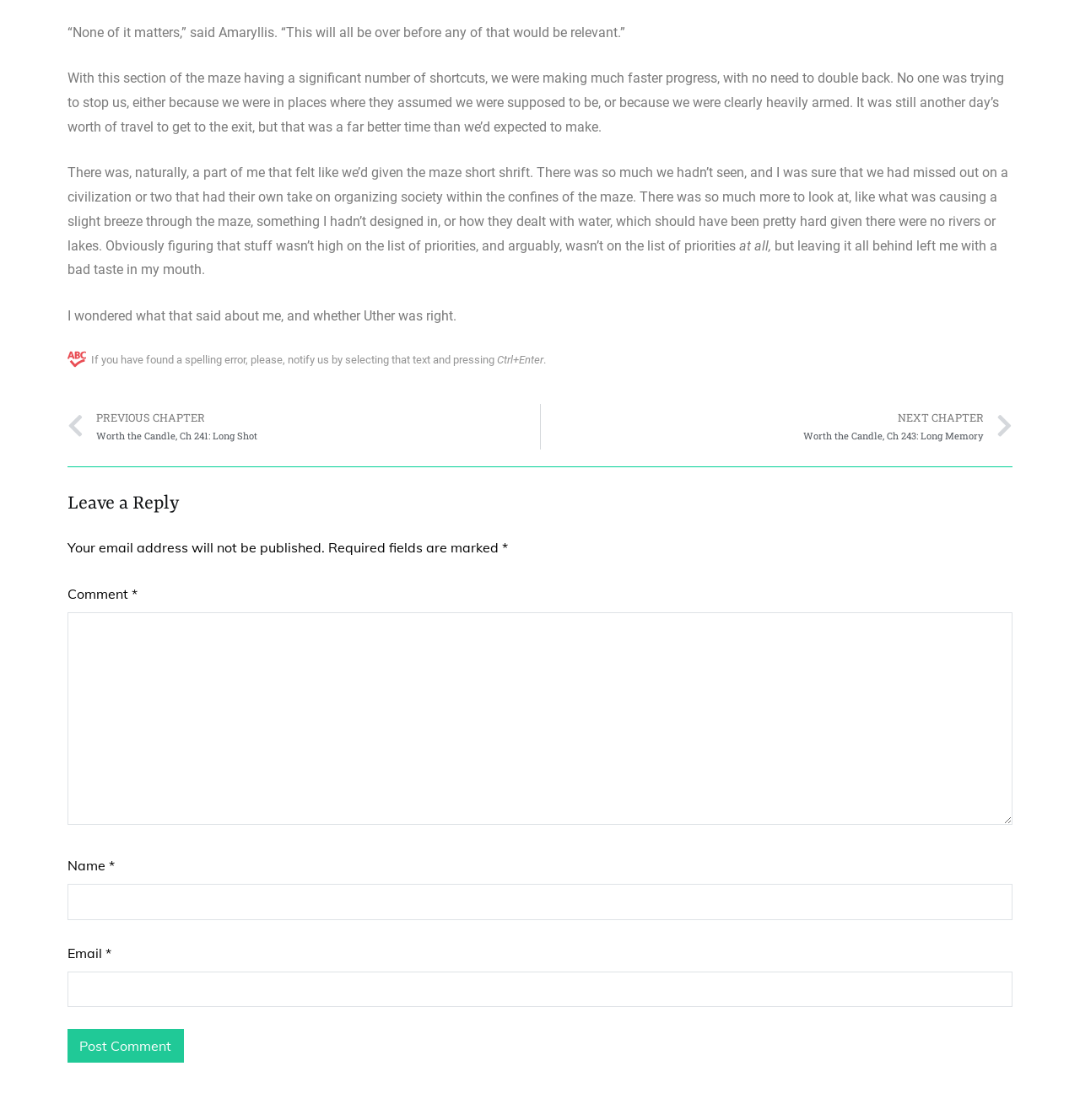How can you navigate through the story?
Please provide a single word or phrase in response based on the screenshot.

Using Prev and Next links